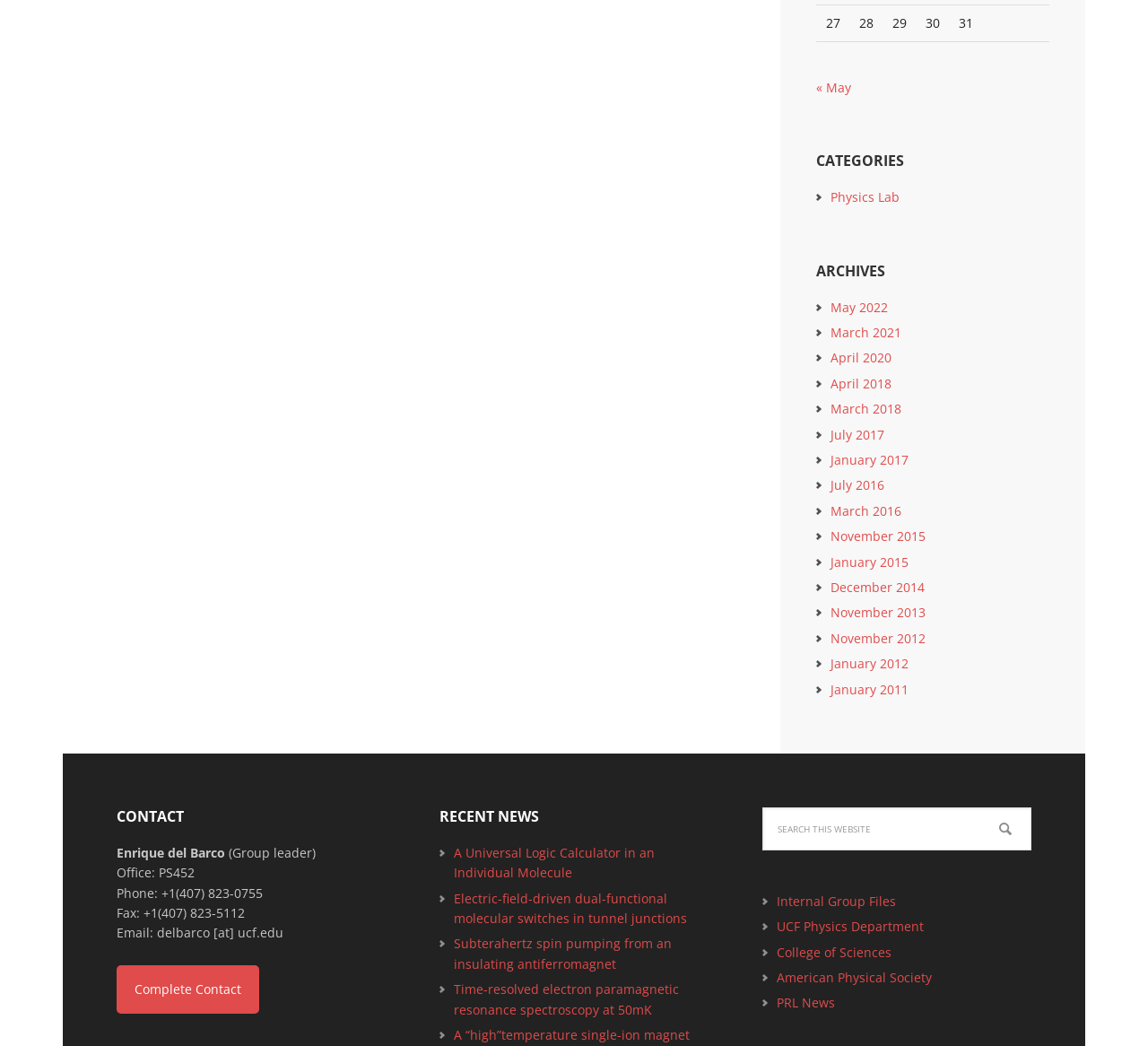Extract the bounding box coordinates of the UI element described: "March 2021". Provide the coordinates in the format [left, top, right, bottom] with values ranging from 0 to 1.

[0.723, 0.31, 0.785, 0.326]